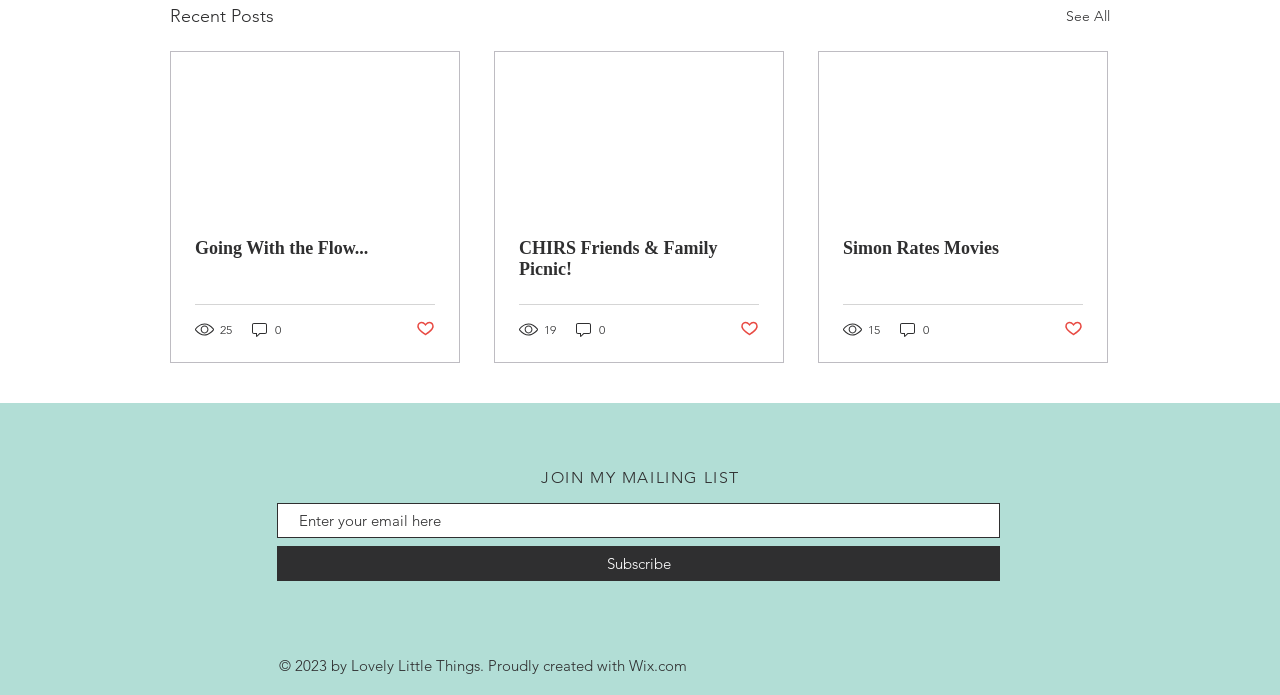What is the title of the first article?
Provide a comprehensive and detailed answer to the question.

The first article is identified by its link text 'Going With the Flow...' which is located within the first article element.